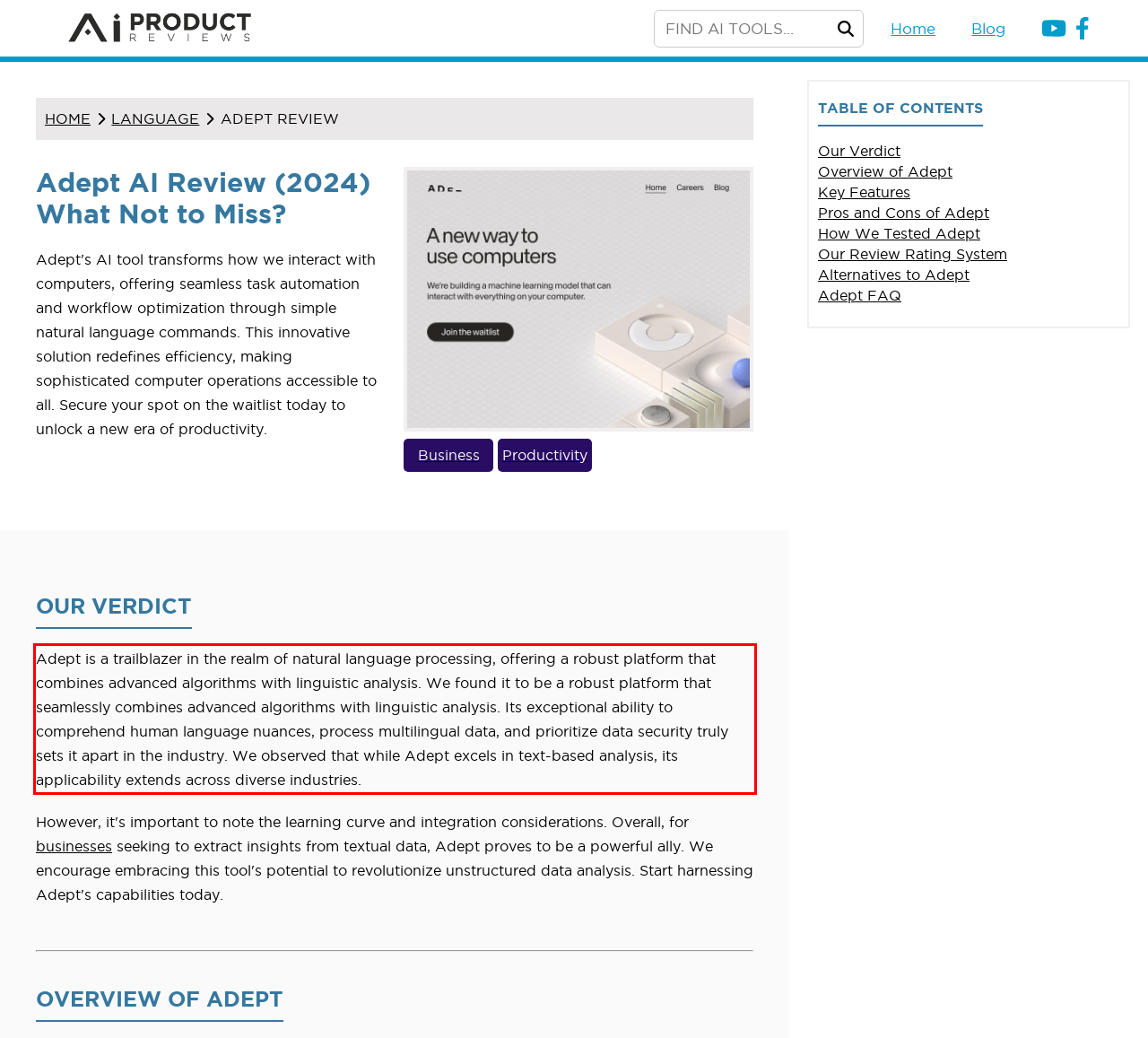Identify the text within the red bounding box on the webpage screenshot and generate the extracted text content.

Adept is a trailblazer in the realm of natural language processing, offering a robust platform that combines advanced algorithms with linguistic analysis. We found it to be a robust platform that seamlessly combines advanced algorithms with linguistic analysis. Its exceptional ability to comprehend human language nuances, process multilingual data, and prioritize data security truly sets it apart in the industry. We observed that while Adept excels in text-based analysis, its applicability extends across diverse industries.